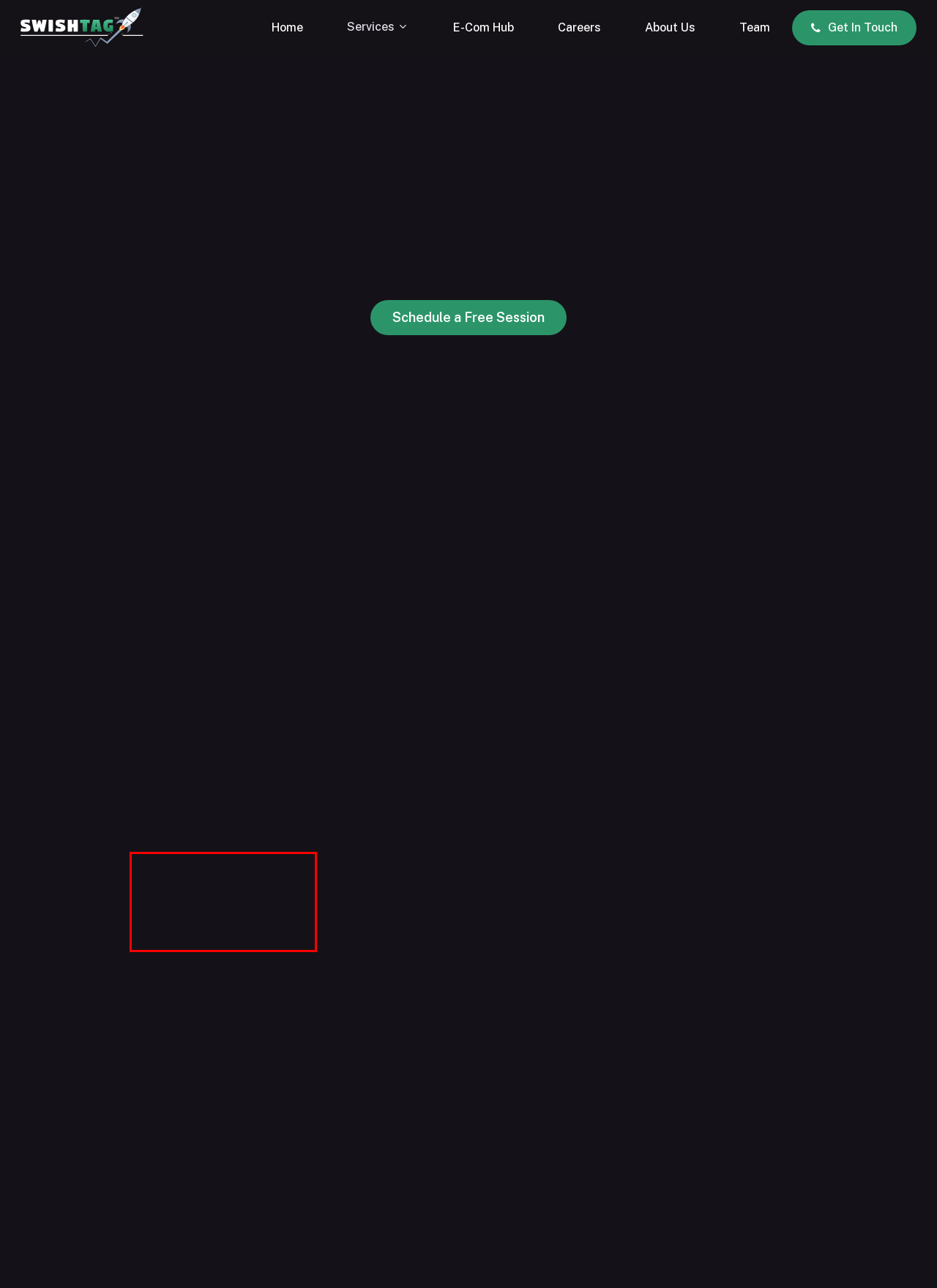Please look at the screenshot provided and find the red bounding box. Extract the text content contained within this bounding box.

Our advanced monitoring systems analyze performance metrics, logs, and errors, promptly addressing anomalies for uninterrupted operation and optimal user experience.